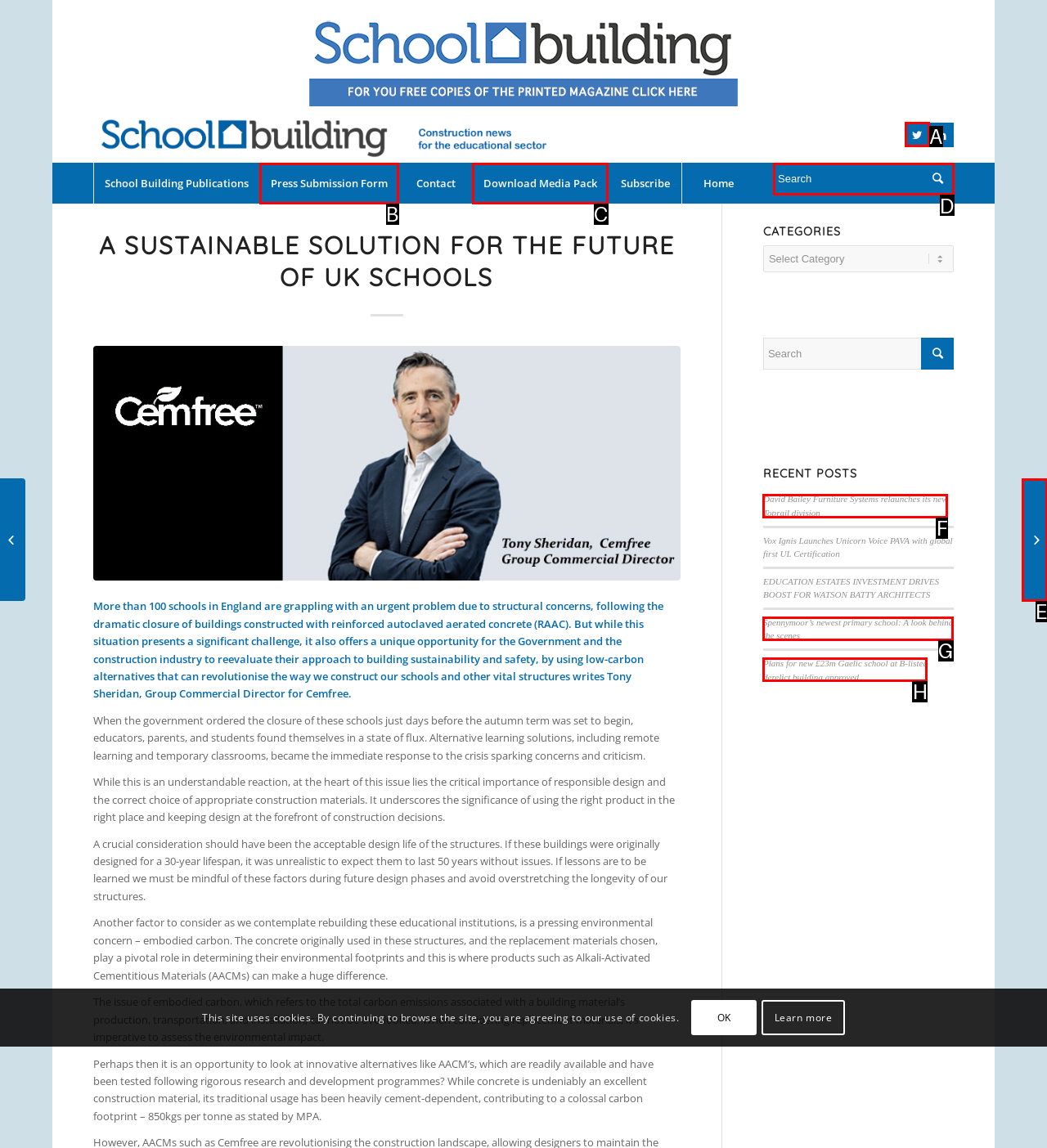From the available options, which lettered element should I click to complete this task: Search for something?

D